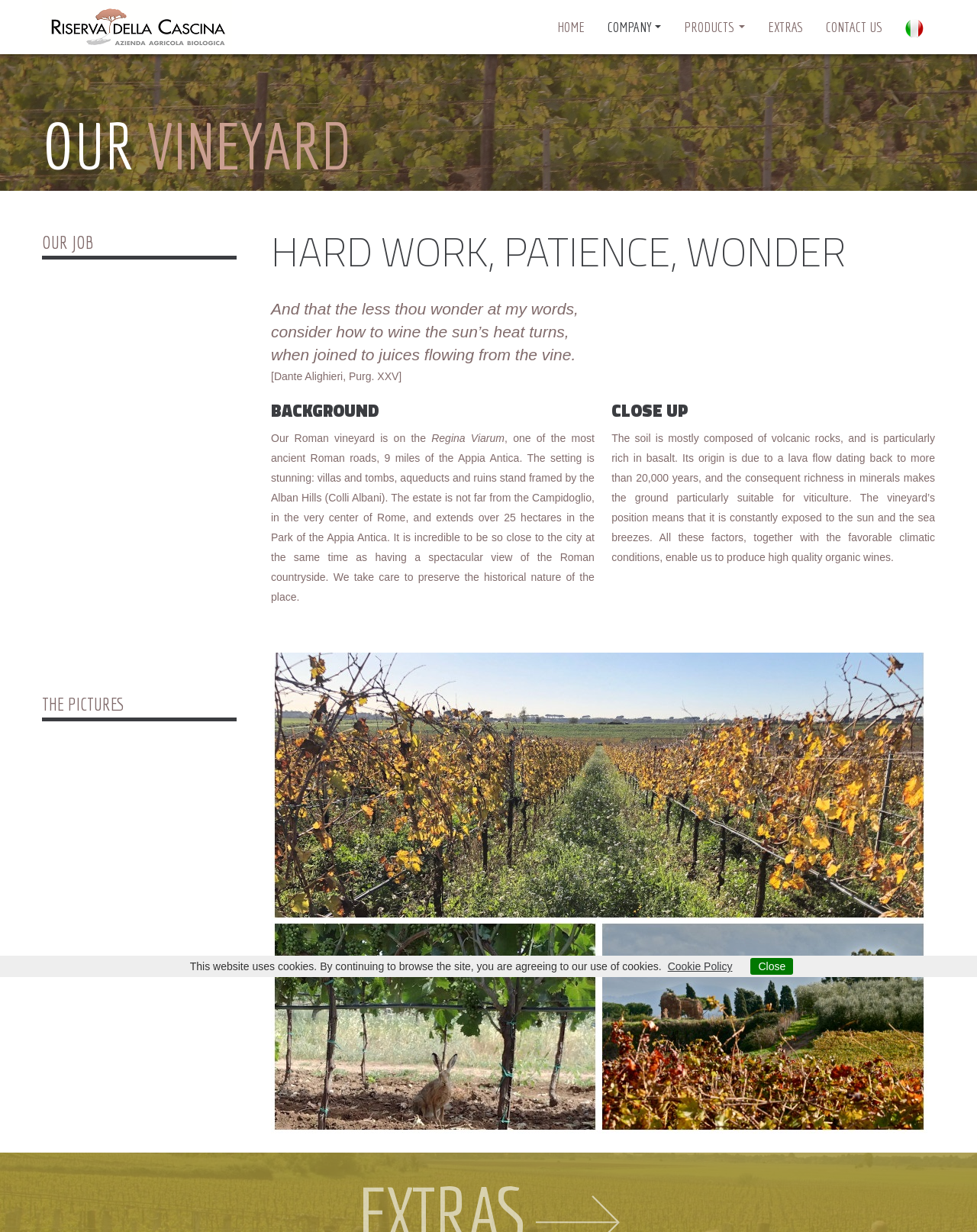Please answer the following question using a single word or phrase: 
What is the origin of the soil's richness in minerals?

Lava flow